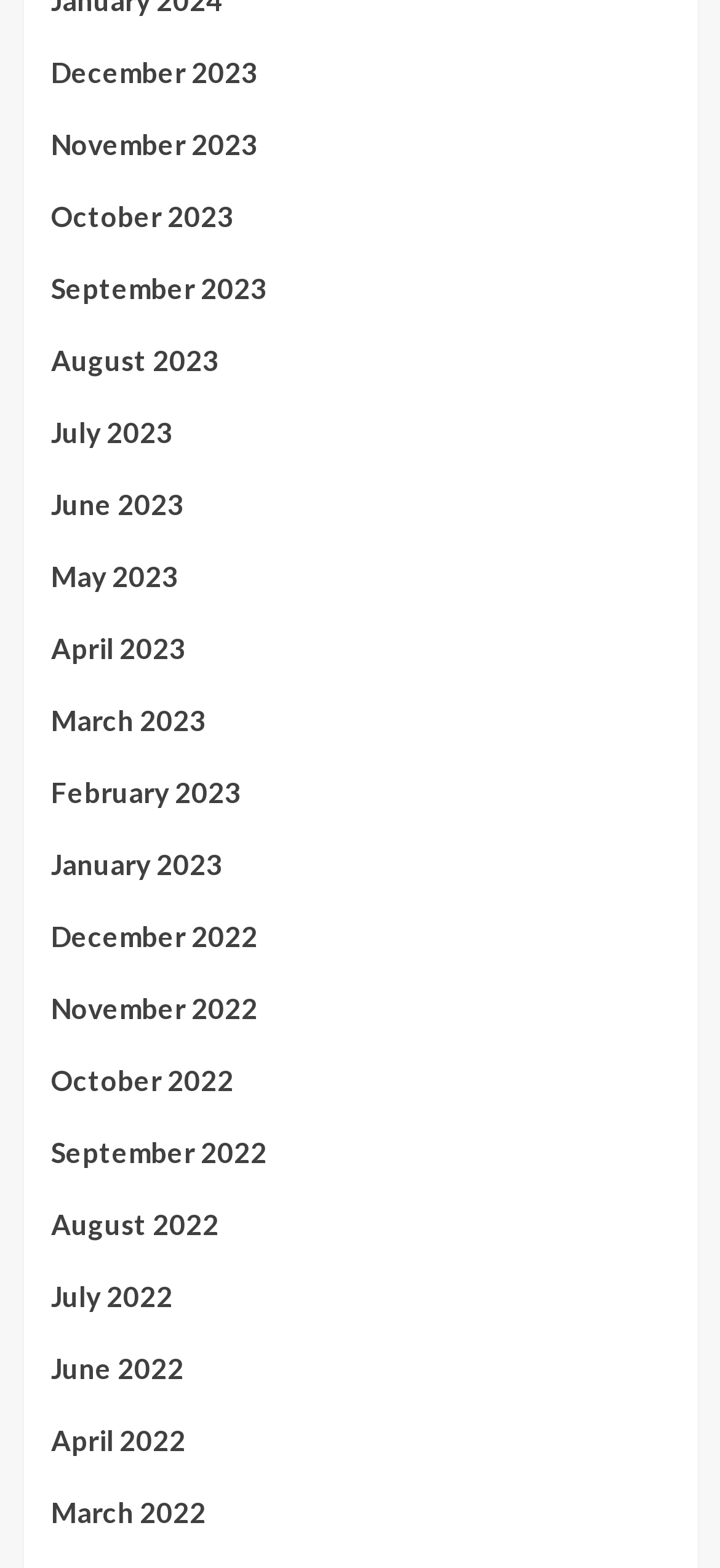Pinpoint the bounding box coordinates of the clickable element to carry out the following instruction: "view November 2022."

[0.071, 0.629, 0.929, 0.675]